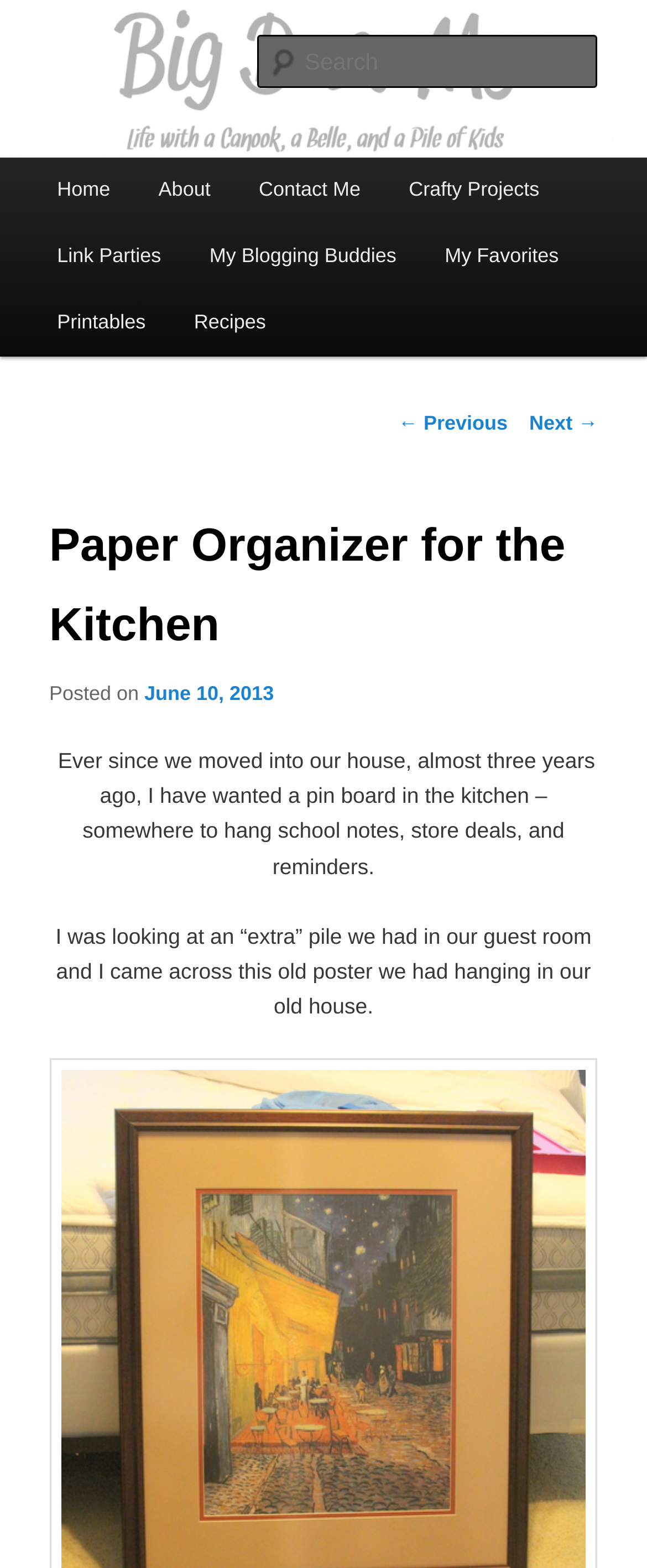Utilize the information from the image to answer the question in detail:
When was the current post published?

The publication date of the current post can be found in the link element 'June 10, 2013' which is located below the title of the post.